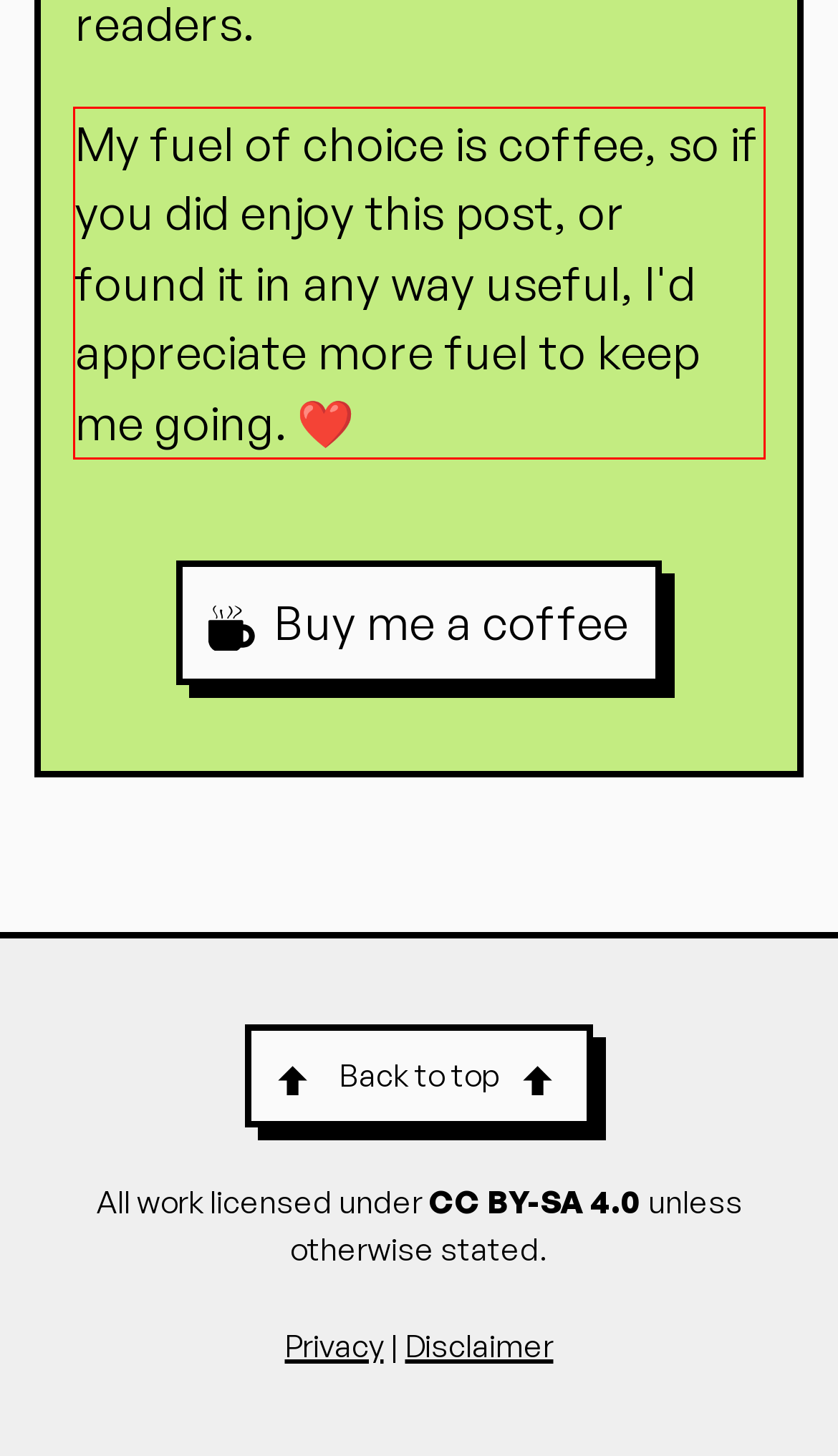Using the provided screenshot of a webpage, recognize the text inside the red rectangle bounding box by performing OCR.

My fuel of choice is coffee, so if you did enjoy this post, or found it in any way useful, I'd appreciate more fuel to keep me going. ❤️